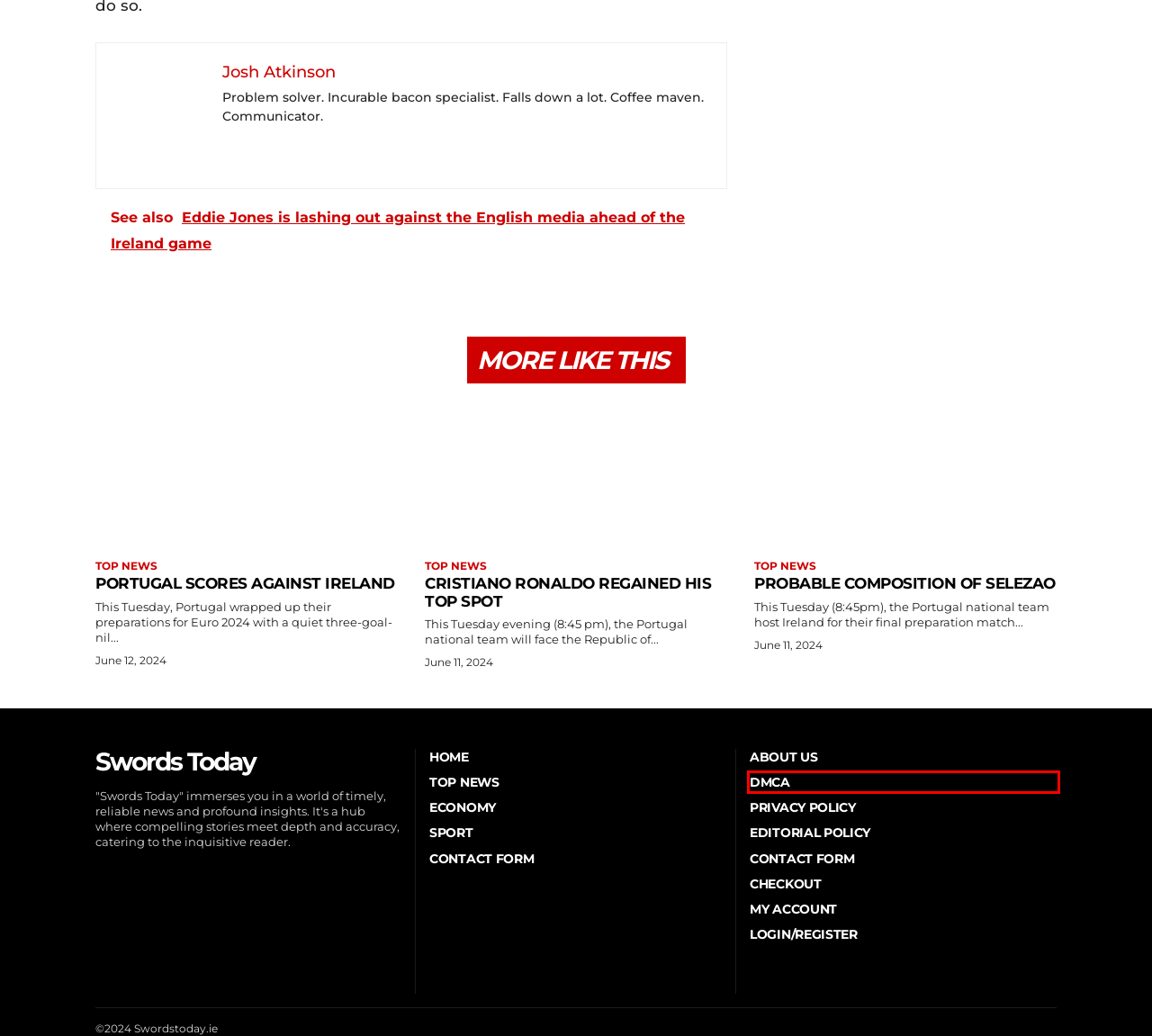You have a screenshot of a webpage with a red bounding box around an element. Select the webpage description that best matches the new webpage after clicking the element within the red bounding box. Here are the descriptions:
A. About Us
B. Editorial Policy
C. DMCA
D. Probable composition of Selezao
E. Login/Register
F. My account
G. Checkout
H. Office for Exchanges in Pluseanne wants to resume twinning with Ireland

C